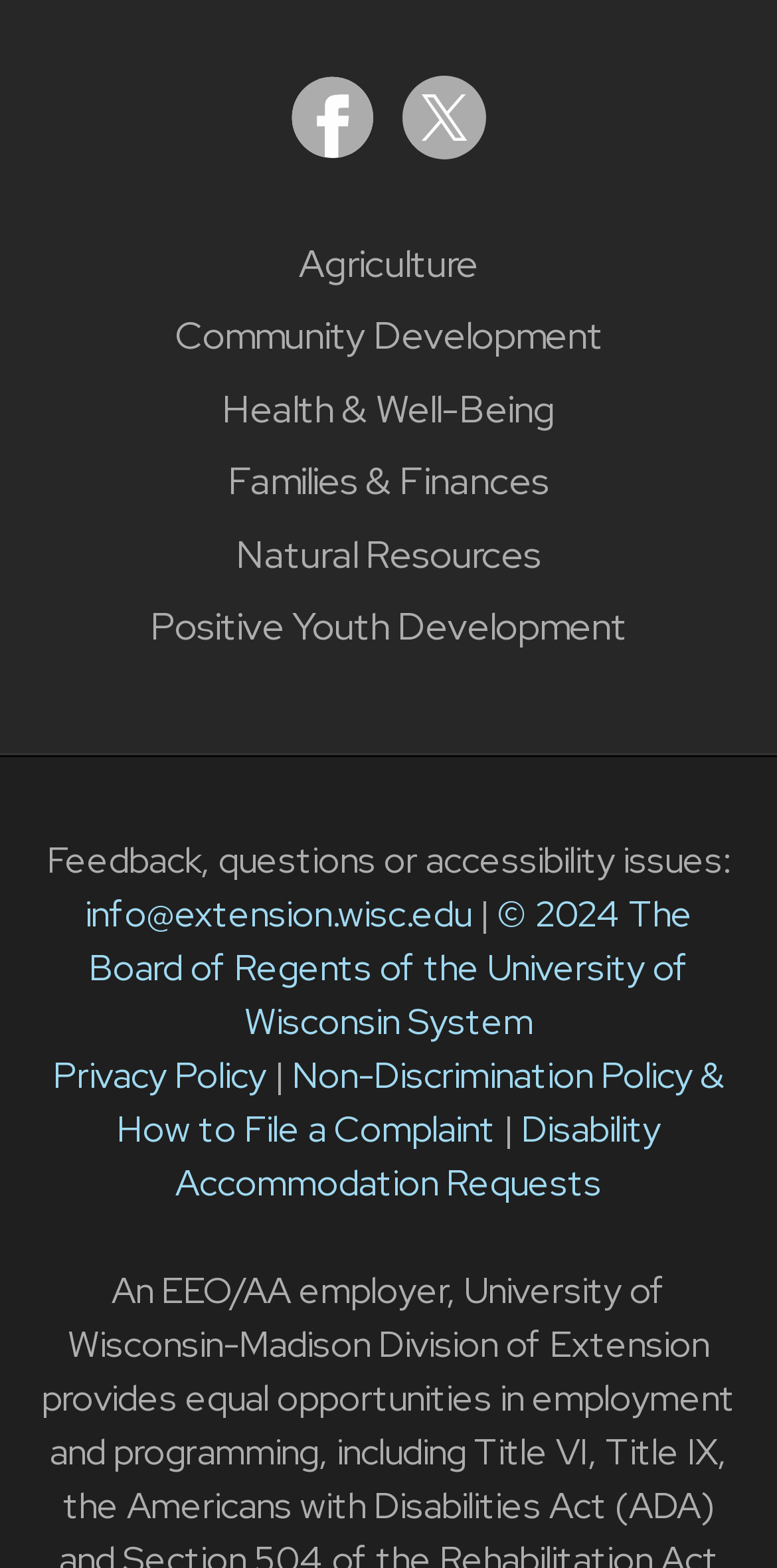How many categories are listed?
Provide a comprehensive and detailed answer to the question.

By examining the links on the webpage, I found six categories listed, which are Agriculture, Community Development, Health & Well-Being, Families & Finances, Natural Resources, and Positive Youth Development.